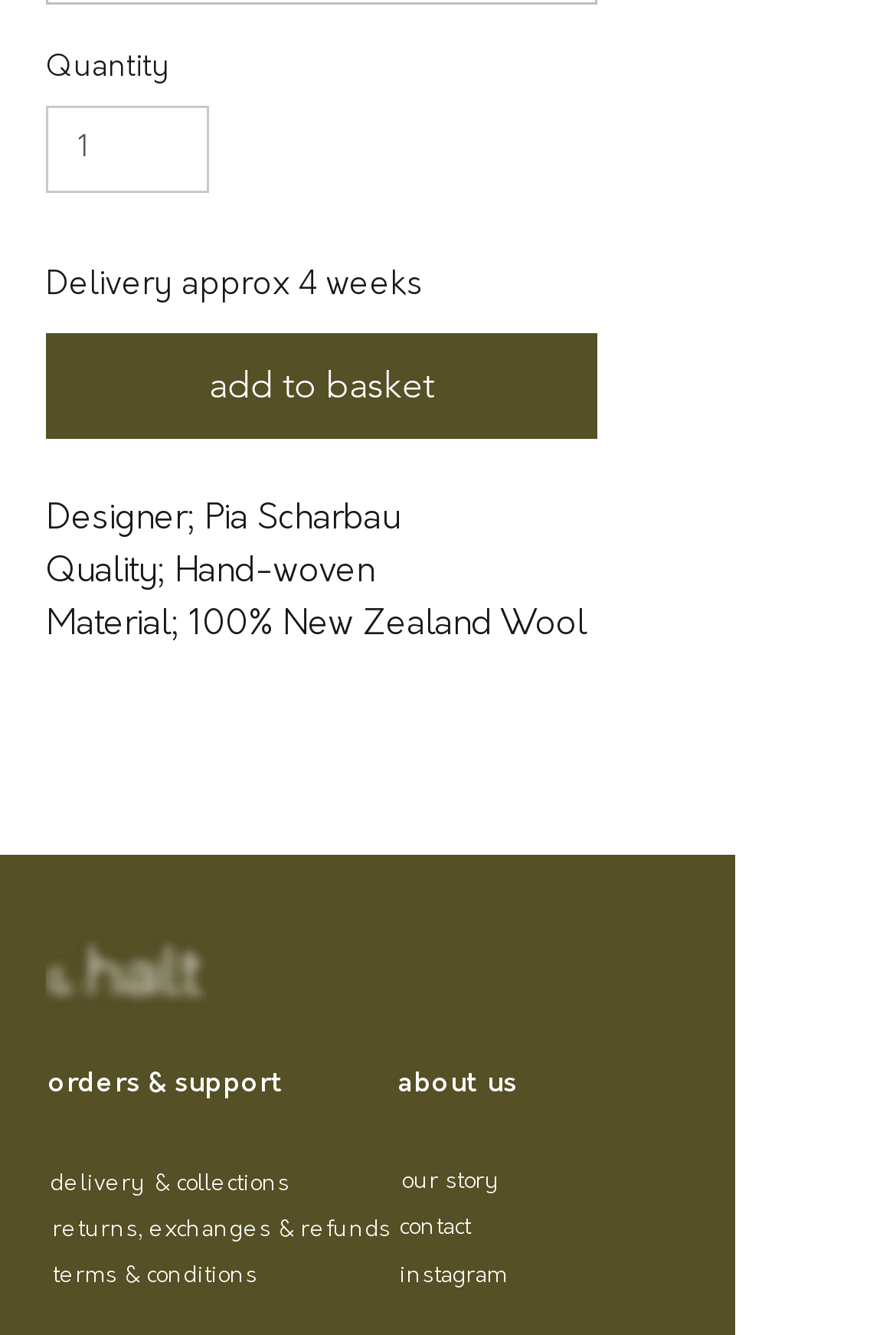Identify the bounding box coordinates of the area you need to click to perform the following instruction: "Add to basket".

[0.051, 0.249, 0.667, 0.329]